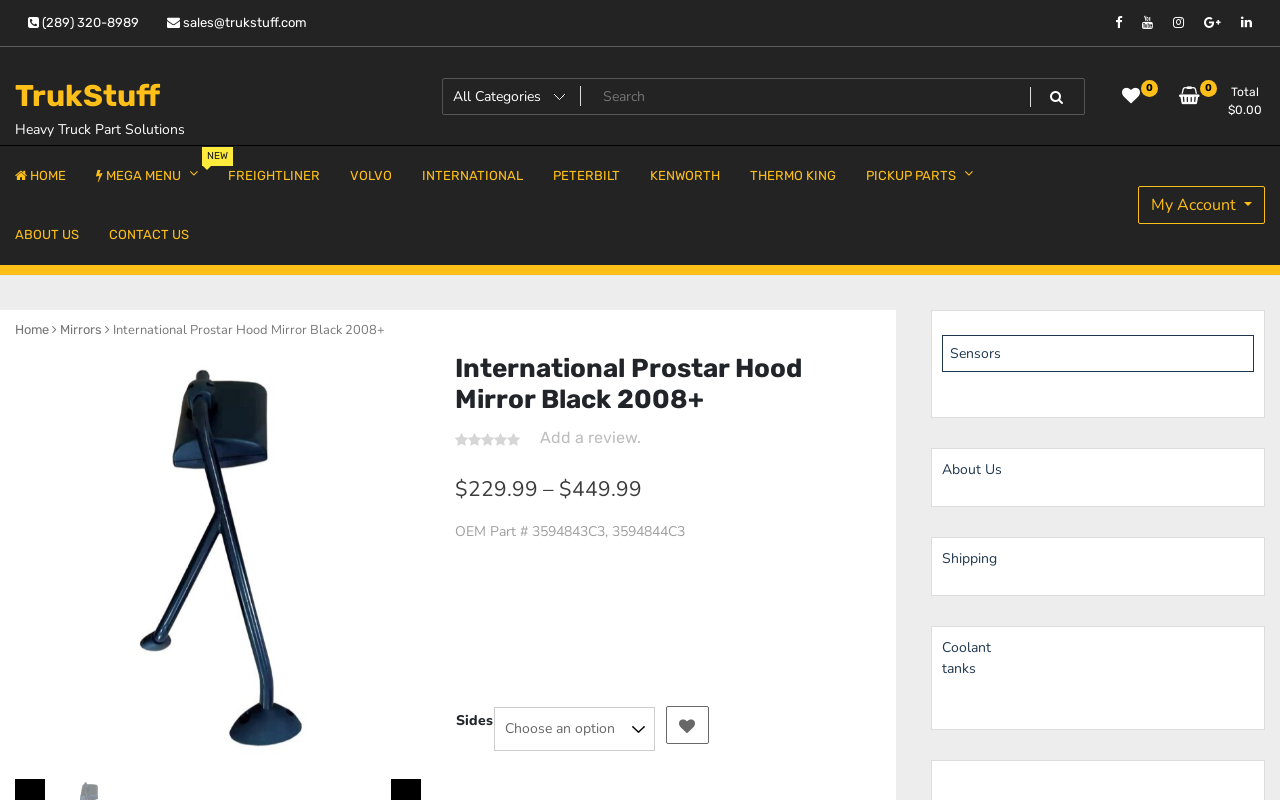Using the format (top-left x, top-left y, bottom-right x, bottom-right y), and given the element description, identify the bounding box coordinates within the screenshot: TrukStuff

[0.012, 0.097, 0.125, 0.142]